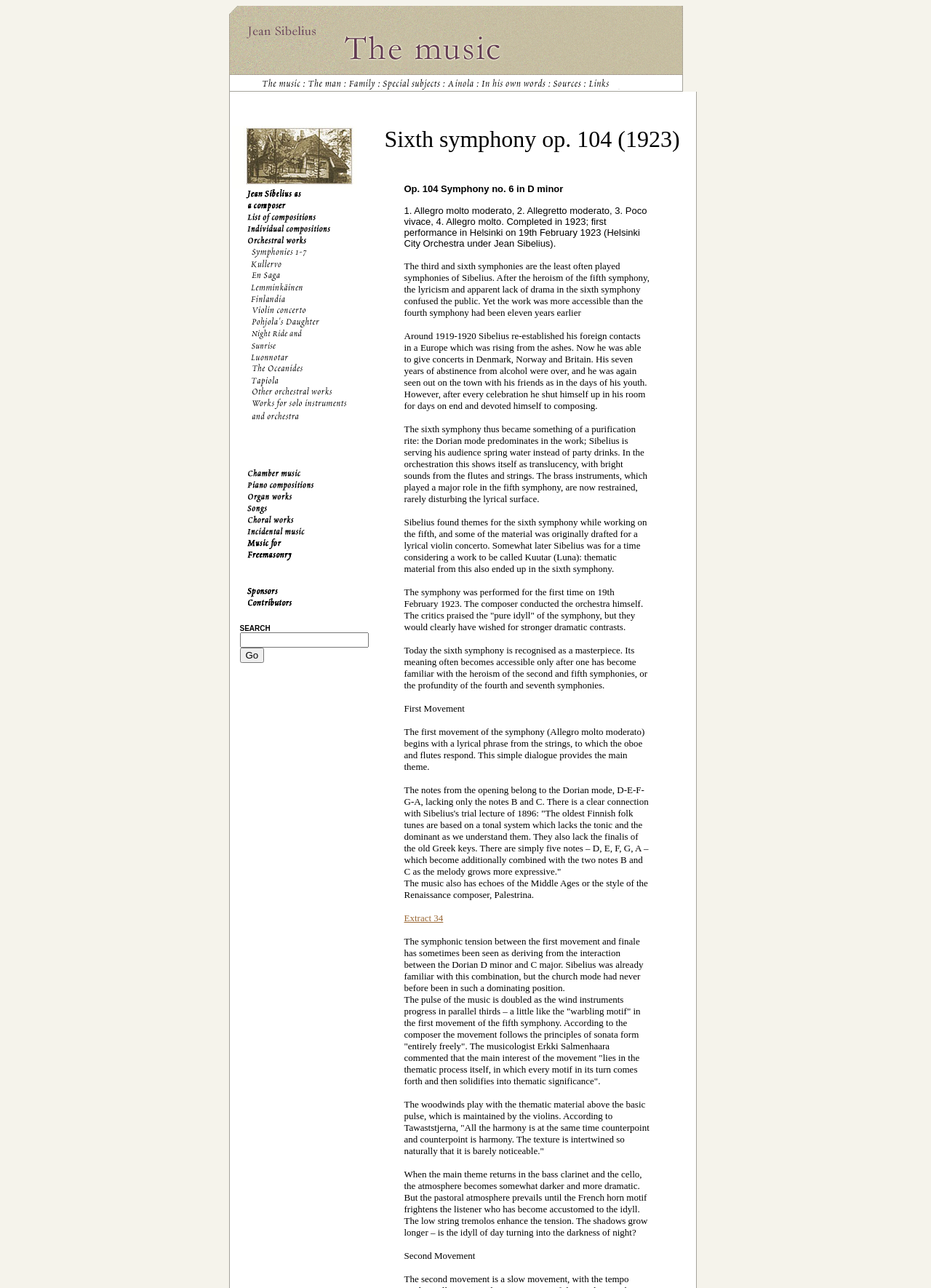Please specify the bounding box coordinates of the region to click in order to perform the following instruction: "Read about the first movement of the symphony".

[0.434, 0.546, 0.499, 0.554]